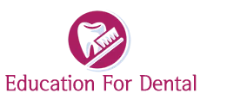Please provide a detailed answer to the question below by examining the image:
What is the name of the organization displayed in the logo?

The name 'Education For Dental' is elegantly displayed in a professional font below the graphic, emphasizing the commitment to enhancing dental practices and standards.